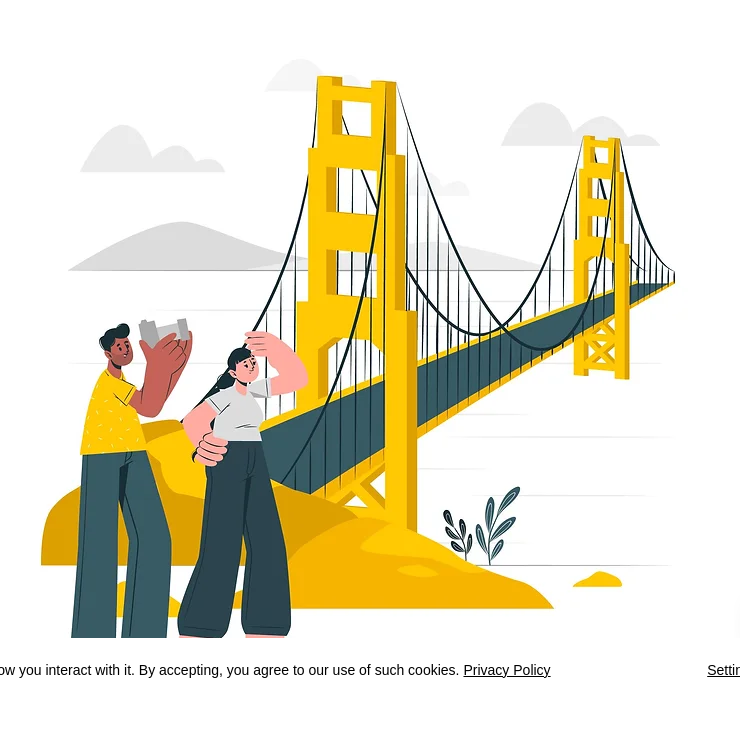Explain the details of the image you are viewing.

The image depicts a vibrant, illustrative scene of two individuals standing in front of a large, iconic yellow suspension bridge. The person on the left, wearing a bright yellow shirt, holds a map and appears to be engaged in a conversation or pointing towards something of interest. The individual on the right, dressed in a white top and dark pants, gestures expressively, suggesting excitement or curiosity about their surroundings. Behind them, the bridge stretches across a serene landscape, with soft clouds in the background, enhancing the feeling of adventure and exploration. This artwork encapsulates the themes of travel and the journey of relocating internationally, reflecting a sense of discovery and the transition associated with moving from one place to another.